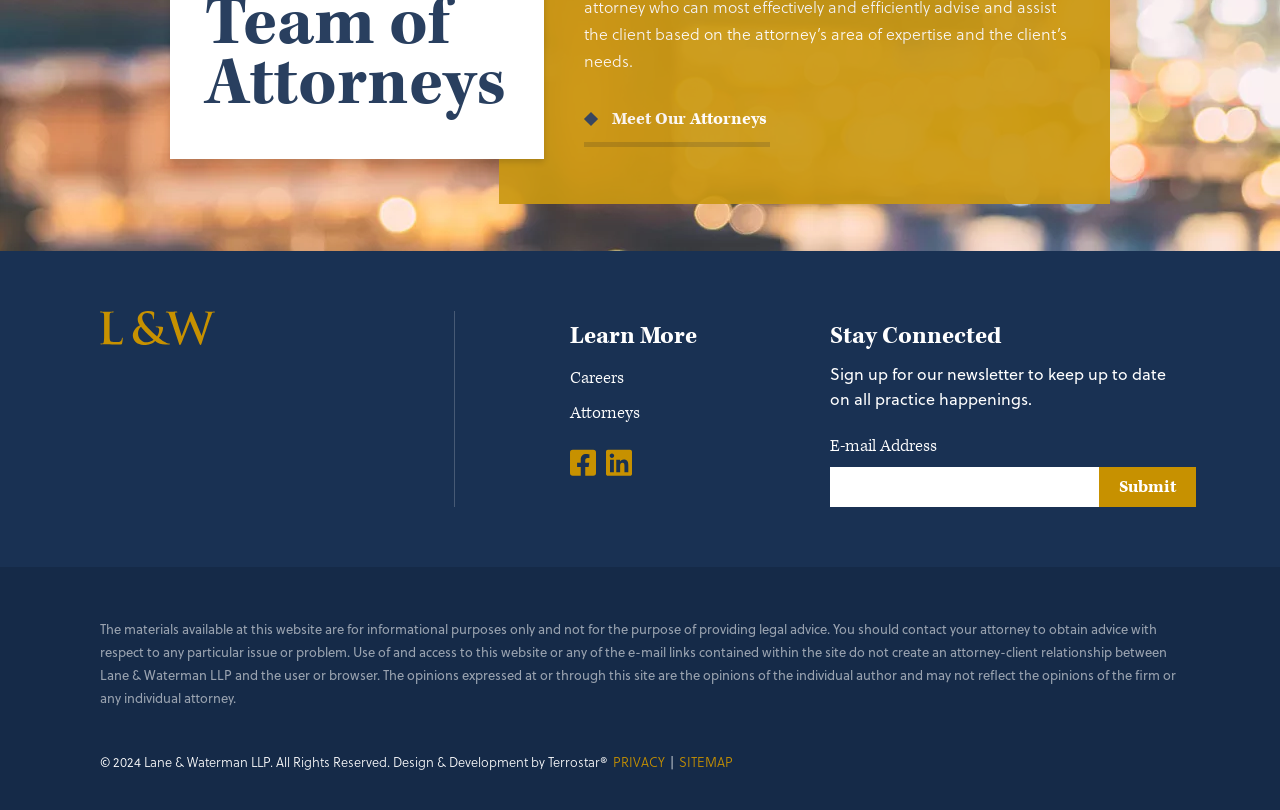Bounding box coordinates must be specified in the format (top-left x, top-left y, bottom-right x, bottom-right y). All values should be floating point numbers between 0 and 1. What are the bounding box coordinates of the UI element described as: October 20, 2023

None